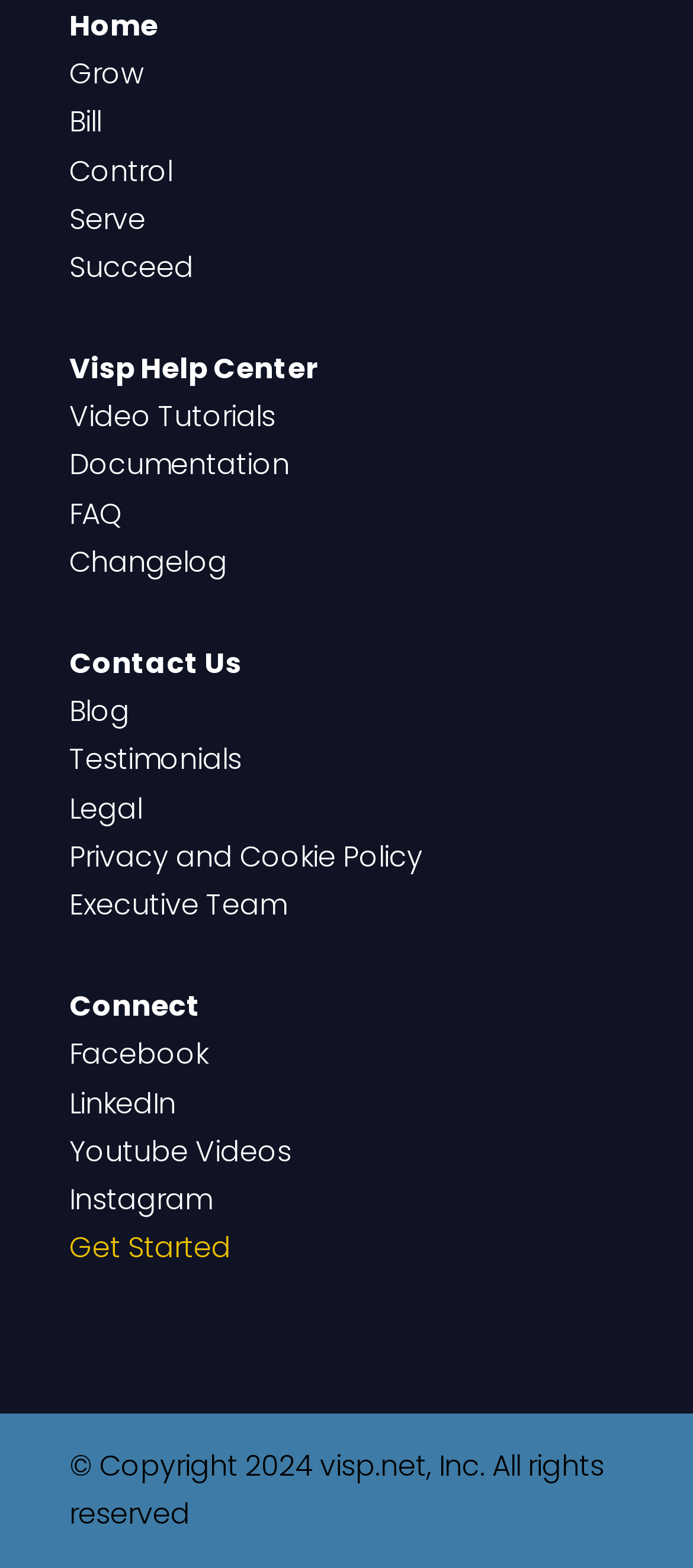Find the bounding box coordinates of the element to click in order to complete the given instruction: "Read the daily Bible verse."

None